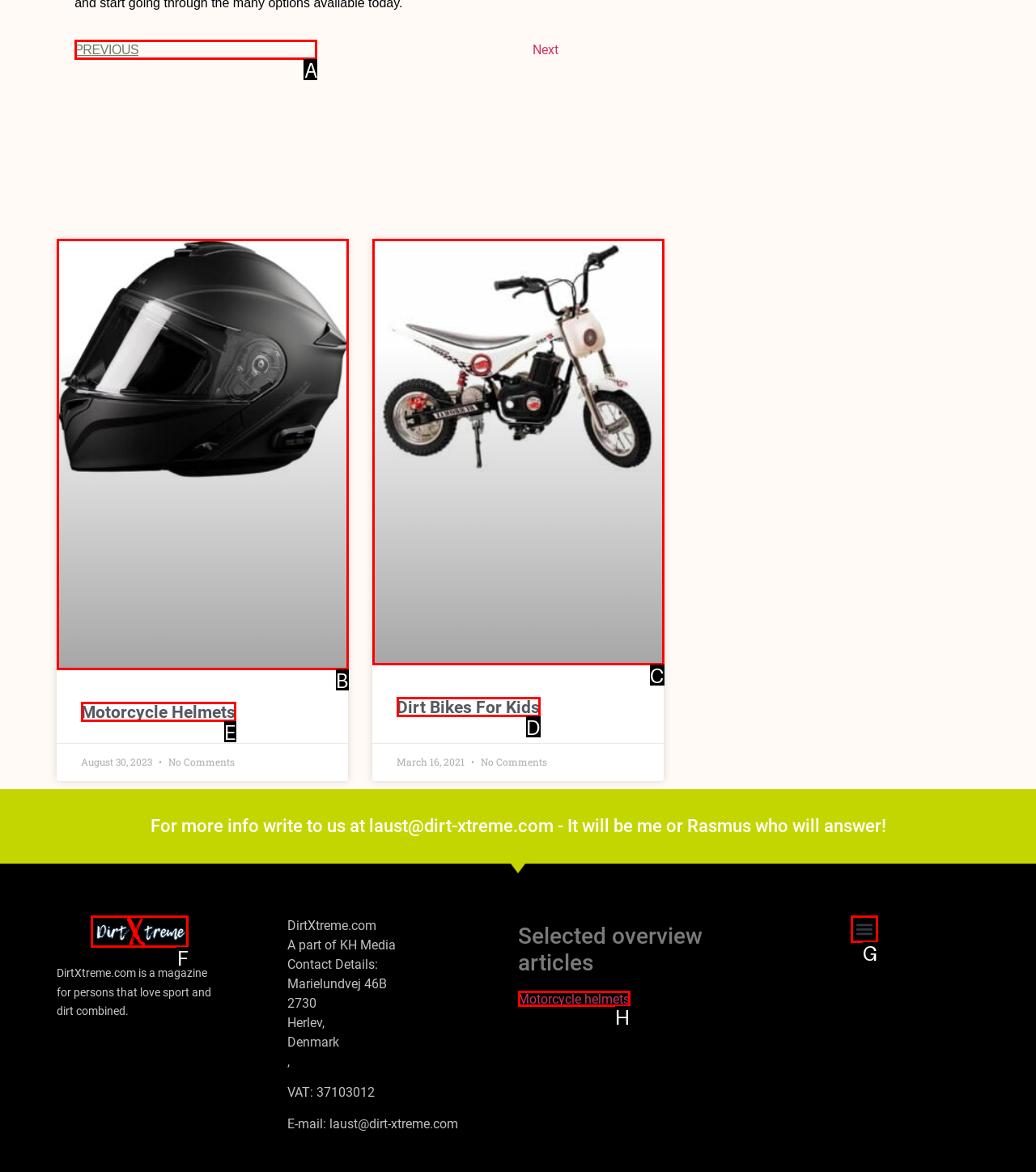Determine which element should be clicked for this task: Click on the 'PREVIOUS' link
Answer with the letter of the selected option.

A